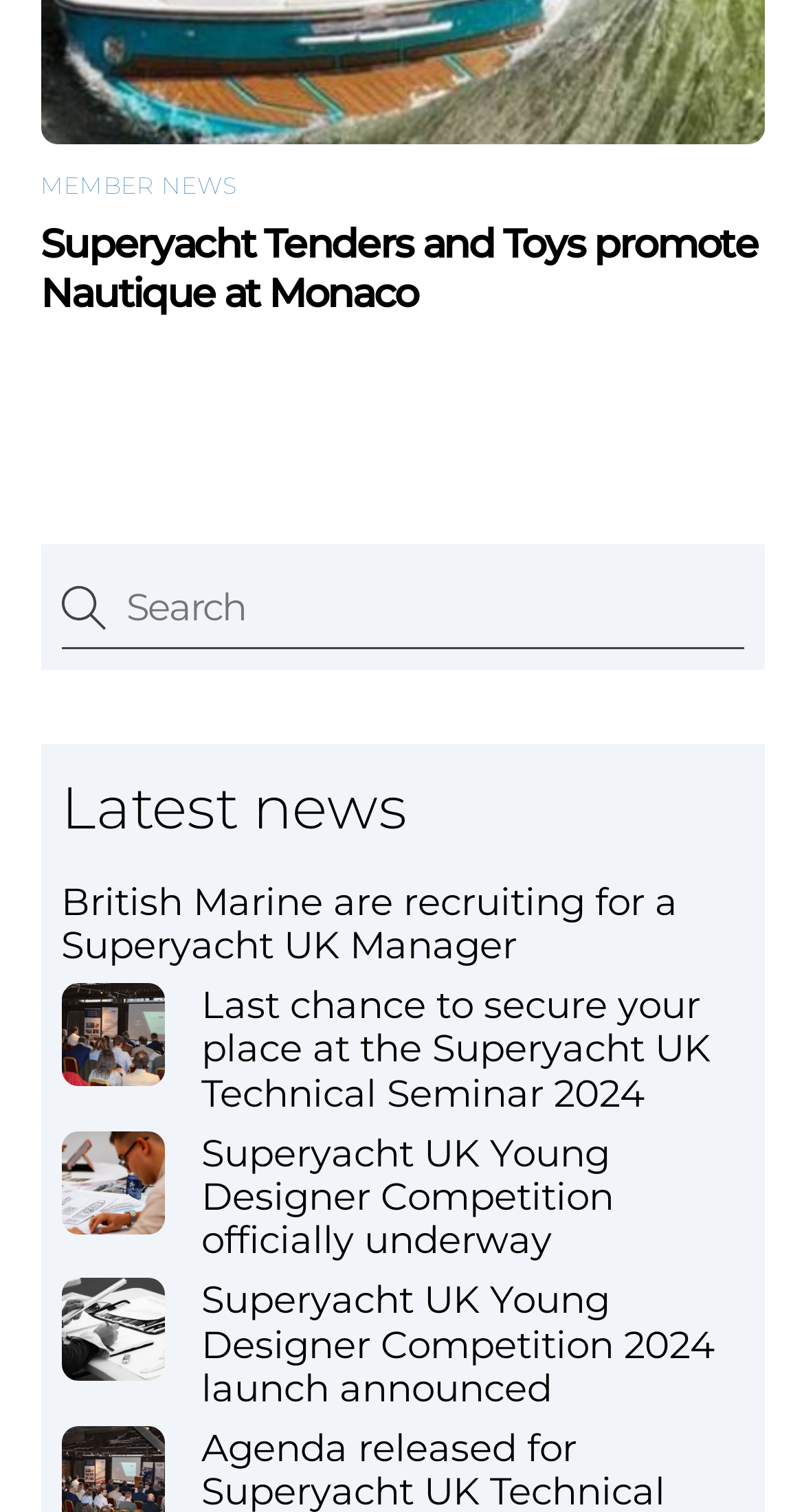How many images are associated with the news articles?
Answer the question with detailed information derived from the image.

The answer can be found by counting the number of image elements associated with the news articles, which are 'SYUK tech seminar', 'SYUK launch 2024', 'Superyacht UK young designer competition entrant at work on drawing board', and one more image element.